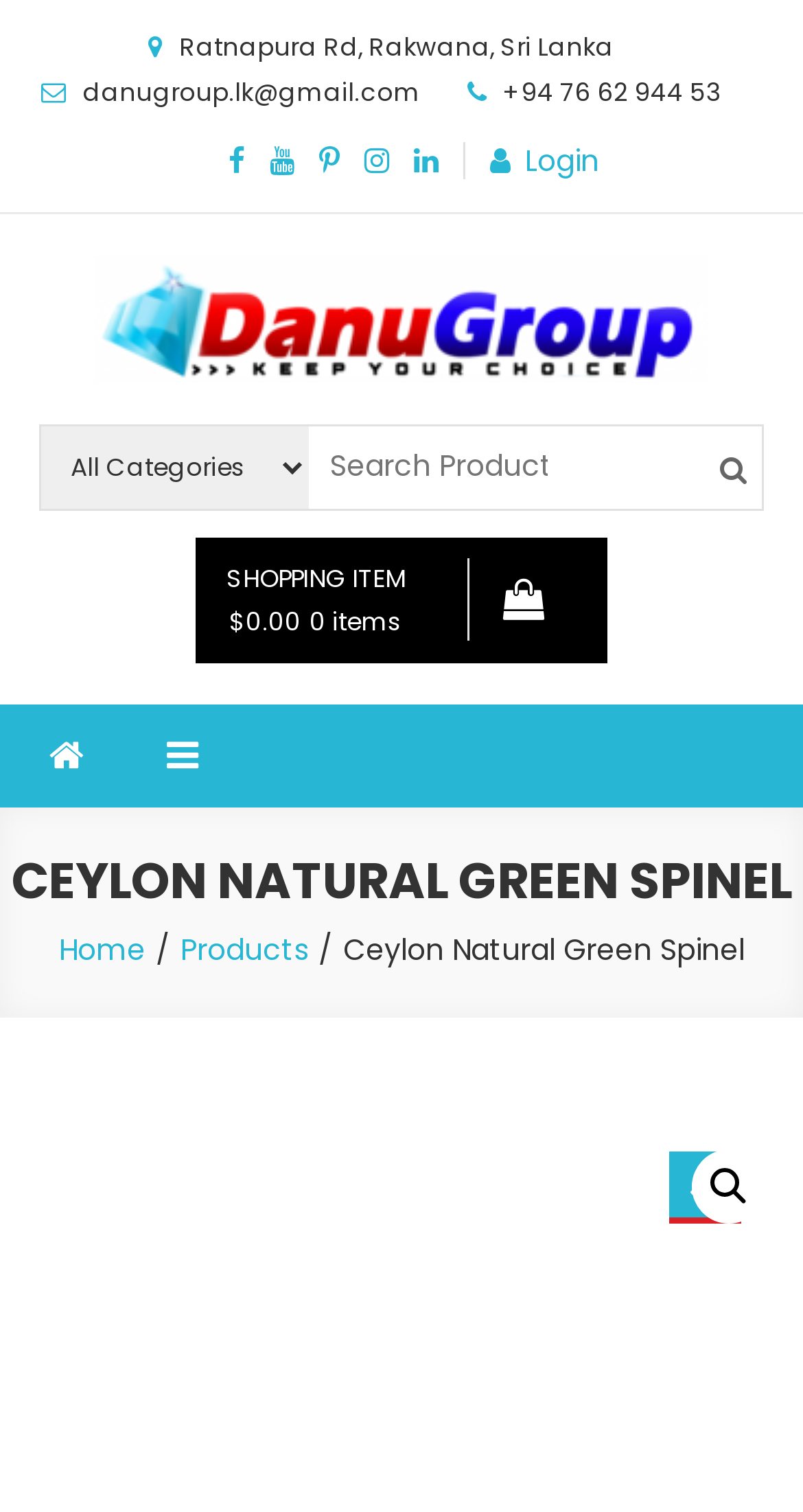Please answer the following question using a single word or phrase: 
What is the email address of Danu Group?

danugroup.lk@gmail.com